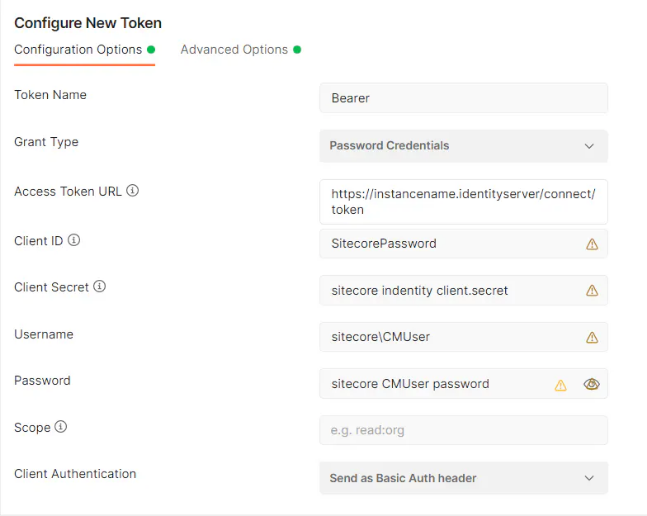Provide a comprehensive description of the image.

The image depicts the "Configure New Token" dialog from an interface for setting up an authorization token. It features a form with sections labeled "Configuration Options" and "Advanced Options." Key details include fields for entering the Token Name, Grant Type, Access Token URL, Client ID, Client Secret, Username, and Password. The dialog emphasizes a "Bearer" token type and highlights the use of "Password Credentials" for authentication. Clear instructions are provided for filling out each field, ensuring proper configuration of the authorization process necessary for accessing token-based services, notably within a web API context.